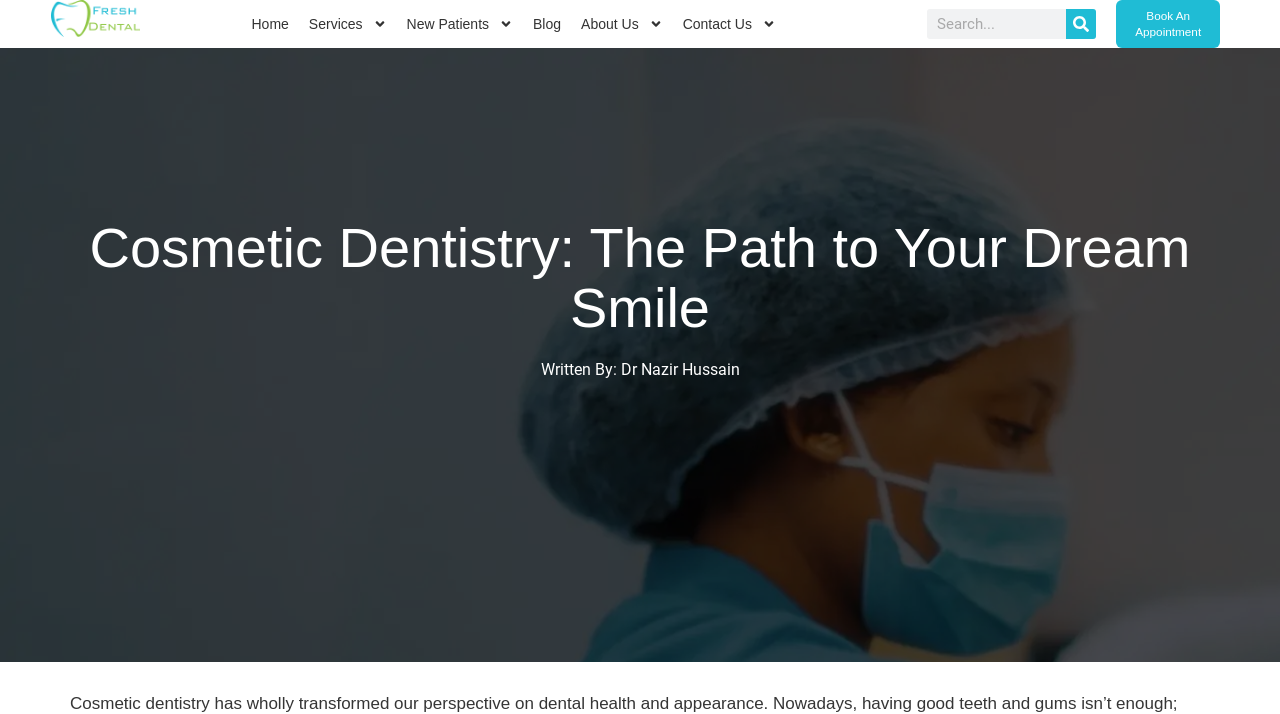What is the purpose of the search box?
Give a thorough and detailed response to the question.

The search box is located at the top right corner of the webpage, and it contains a searchbox element with the label 'Search'. This suggests that the purpose of the search box is to allow users to search for specific content within the website.